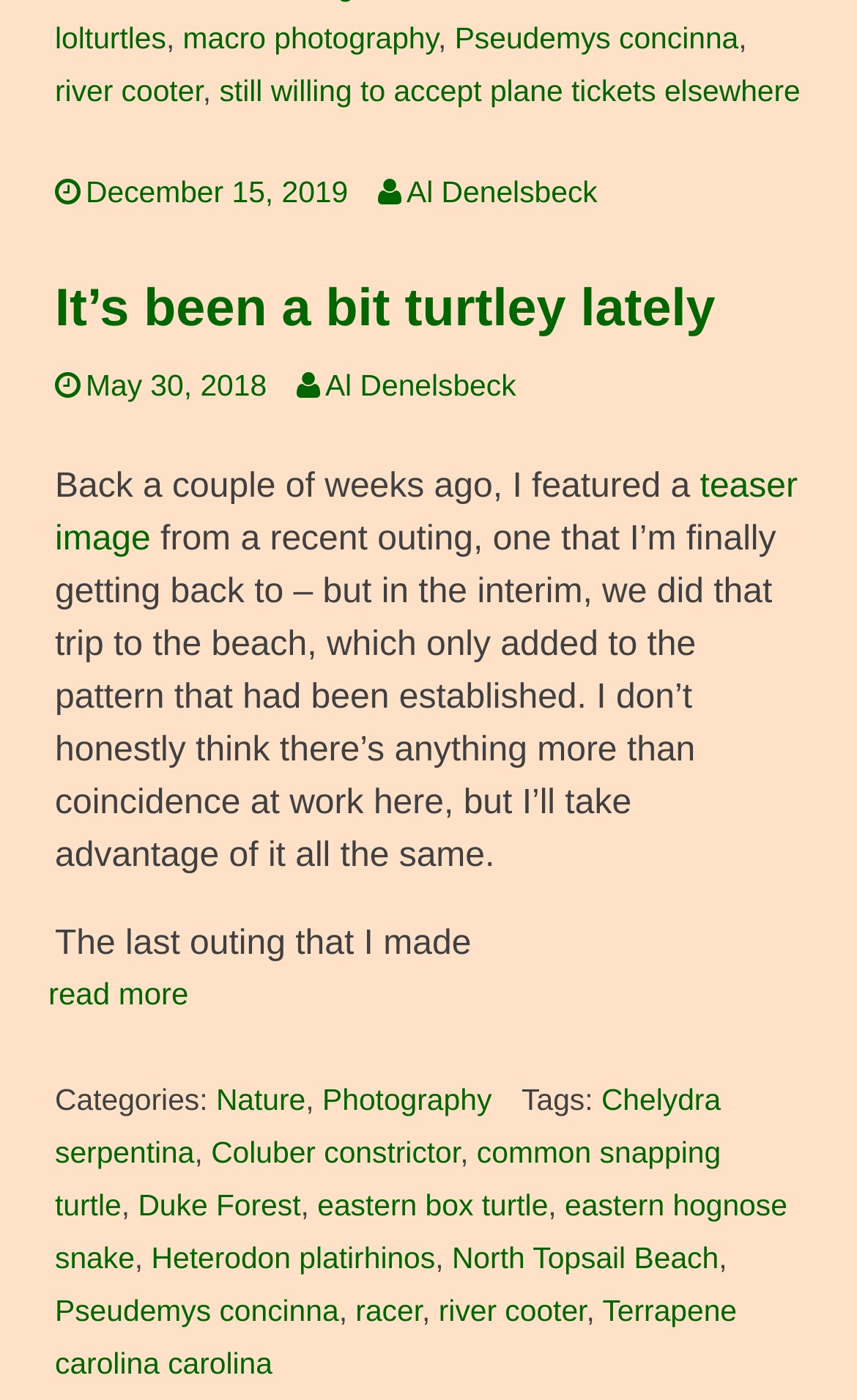Please identify the bounding box coordinates of the clickable area that will fulfill the following instruction: "View the post from December 15, 2019". The coordinates should be in the format of four float numbers between 0 and 1, i.e., [left, top, right, bottom].

[0.064, 0.126, 0.406, 0.15]